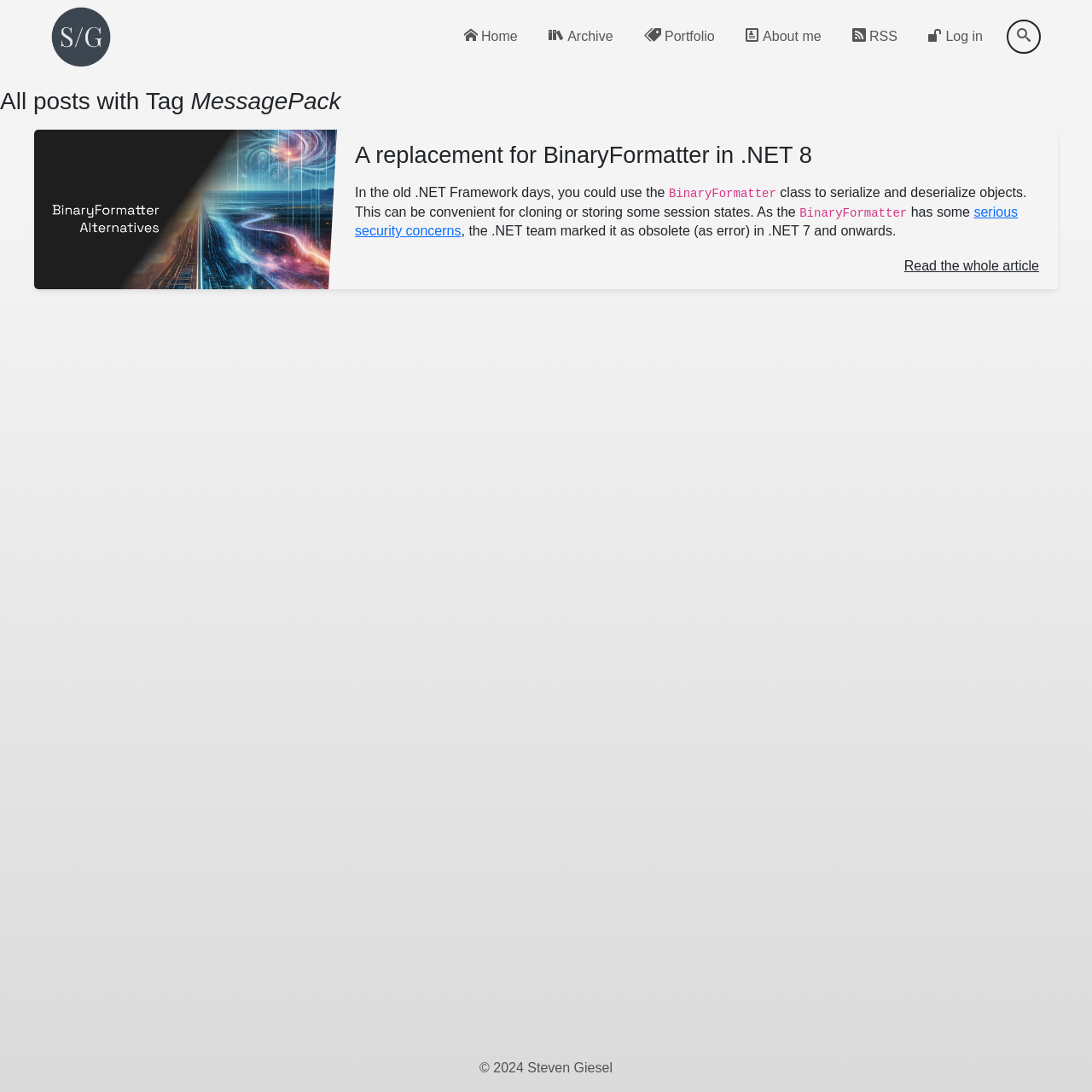How many navigation links are there?
Look at the image and answer the question using a single word or phrase.

6